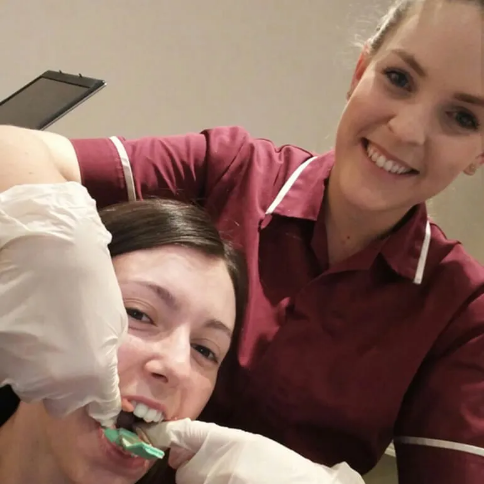Offer a comprehensive description of the image.

The image depicts a dental nurse engaged in a professional setting, carefully assisting a patient with a dental procedure. The nurse, who is wearing a burgundy uniform with white trim, has her hair tied back and is smiling, creating a friendly atmosphere. She is holding a dental tool and guiding it towards the mouth of the patient, who appears relaxed and is looking at the camera with a smile. This setting emphasizes the practical aspect of dental care, highlighting the importance of professional training in techniques such as impression taking, which is focused on in the course titled "Advanced Impression Taking & Shade Selection." This course is aimed at Registered Dental Nurses, providing them with essential skills for enhancing patient treatment and care.